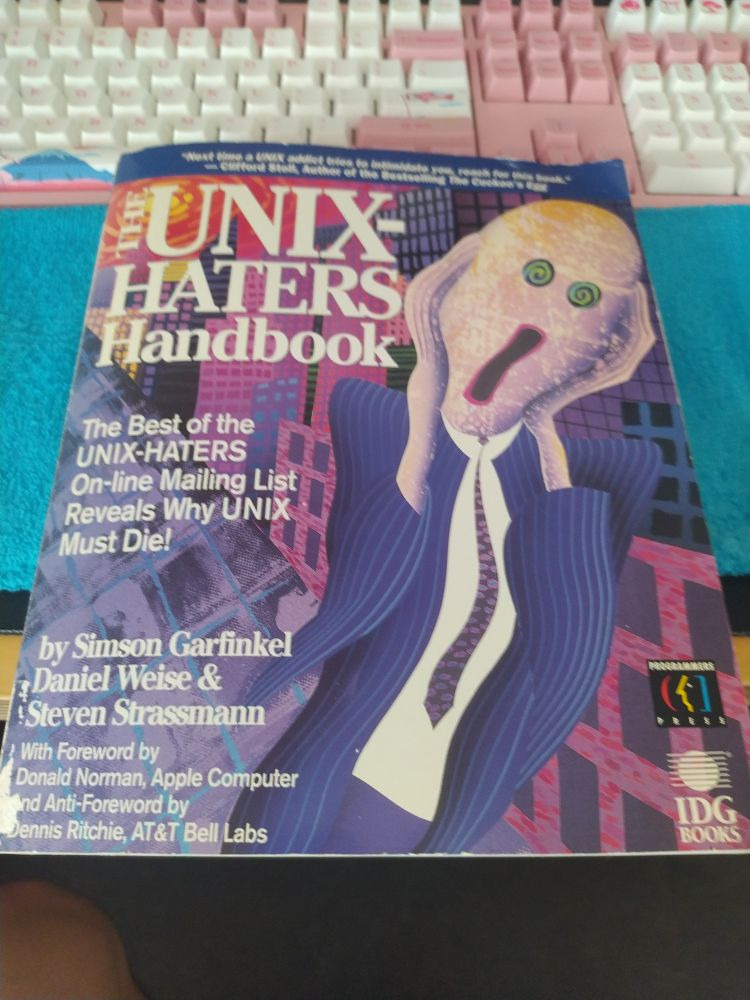Please analyze the image and provide a thorough answer to the question:
How many authors are mentioned?

The authors mentioned are Simson Garfinkel, Daniel Weise, and Steven Strassmann, which makes a total of three authors.